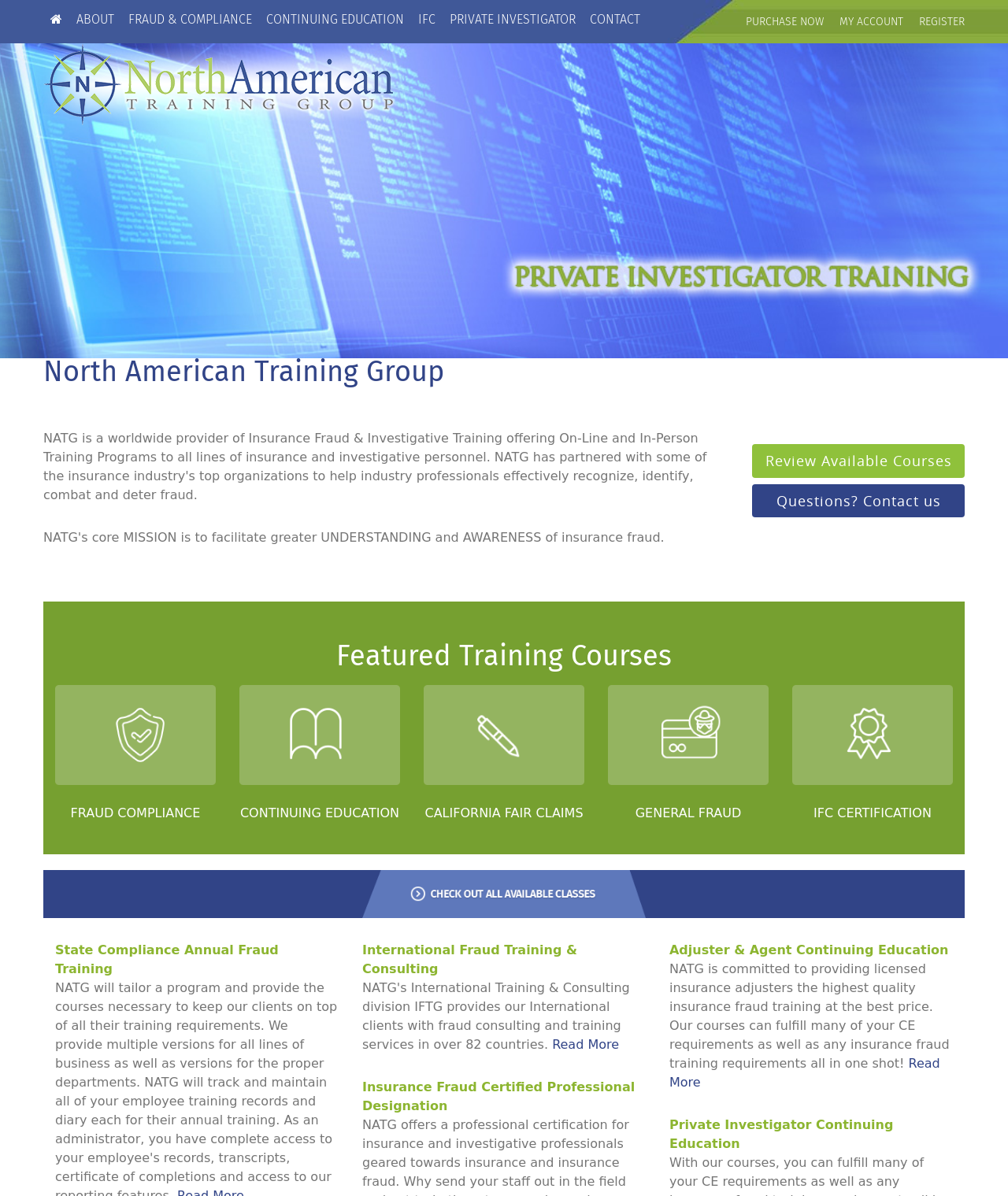Indicate the bounding box coordinates of the clickable region to achieve the following instruction: "Click on the FRAUD COMPLIANCE training course."

[0.055, 0.572, 0.214, 0.657]